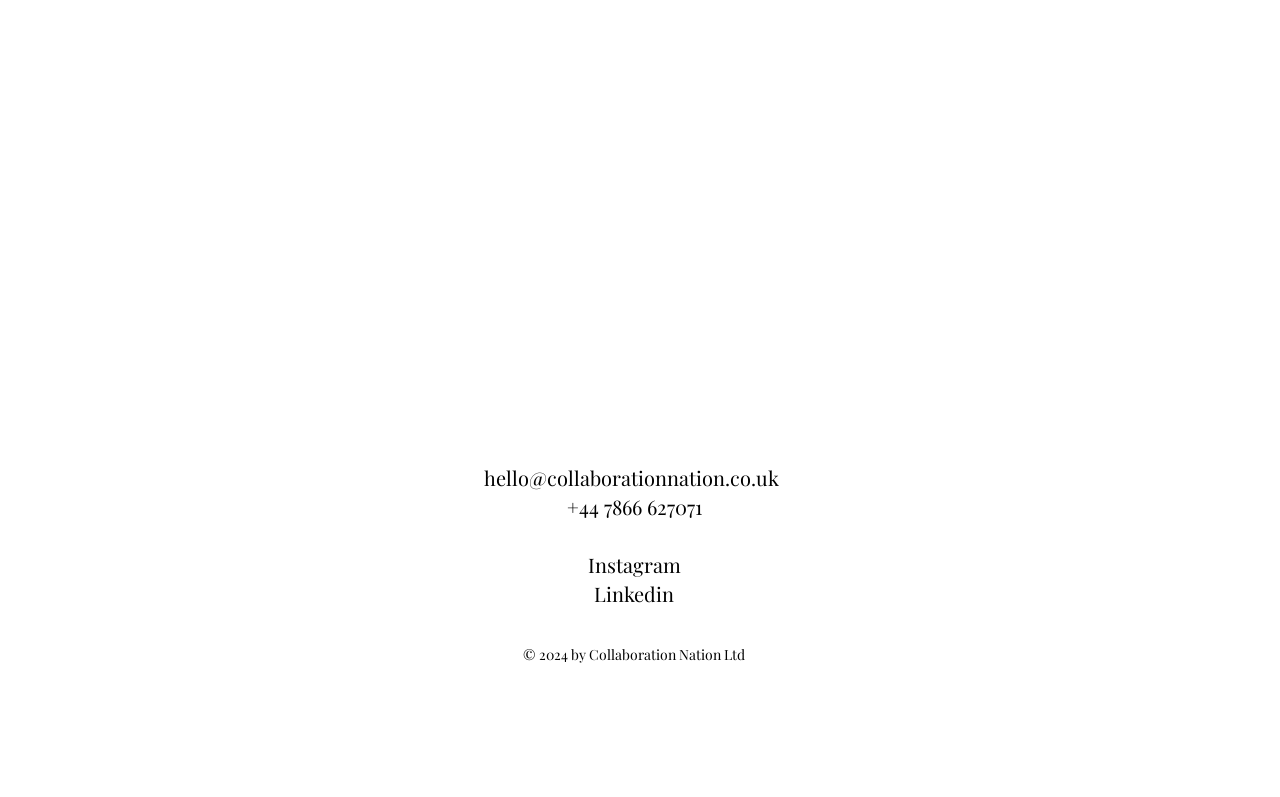From the given element description: "+44 7866 627071", find the bounding box for the UI element. Provide the coordinates as four float numbers between 0 and 1, in the order [left, top, right, bottom].

[0.443, 0.582, 0.612, 0.652]